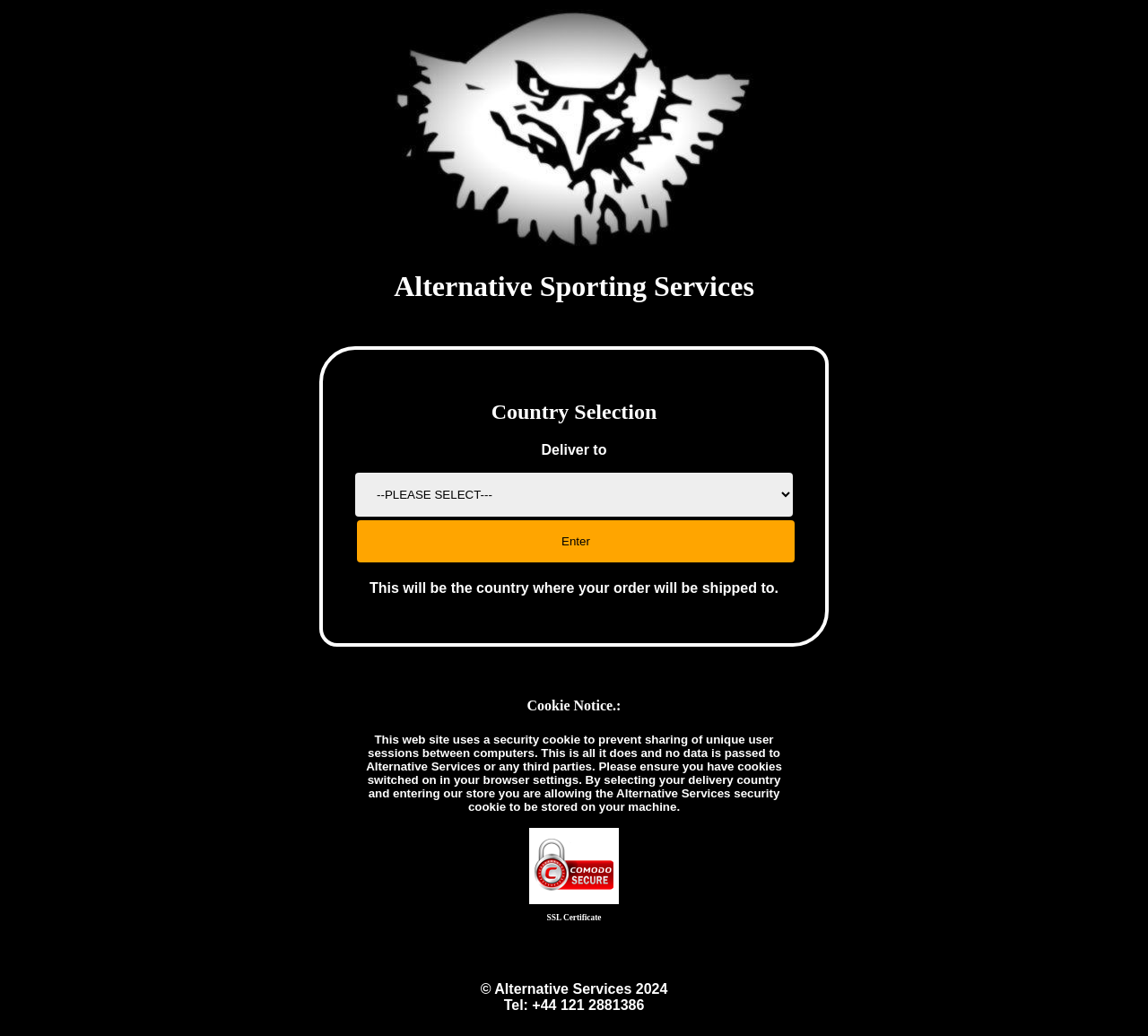Identify the bounding box for the UI element described as: "parent_node: --PLEASE SELECT--- name="button" value="Enter"". Ensure the coordinates are four float numbers between 0 and 1, formatted as [left, top, right, bottom].

[0.311, 0.502, 0.692, 0.543]